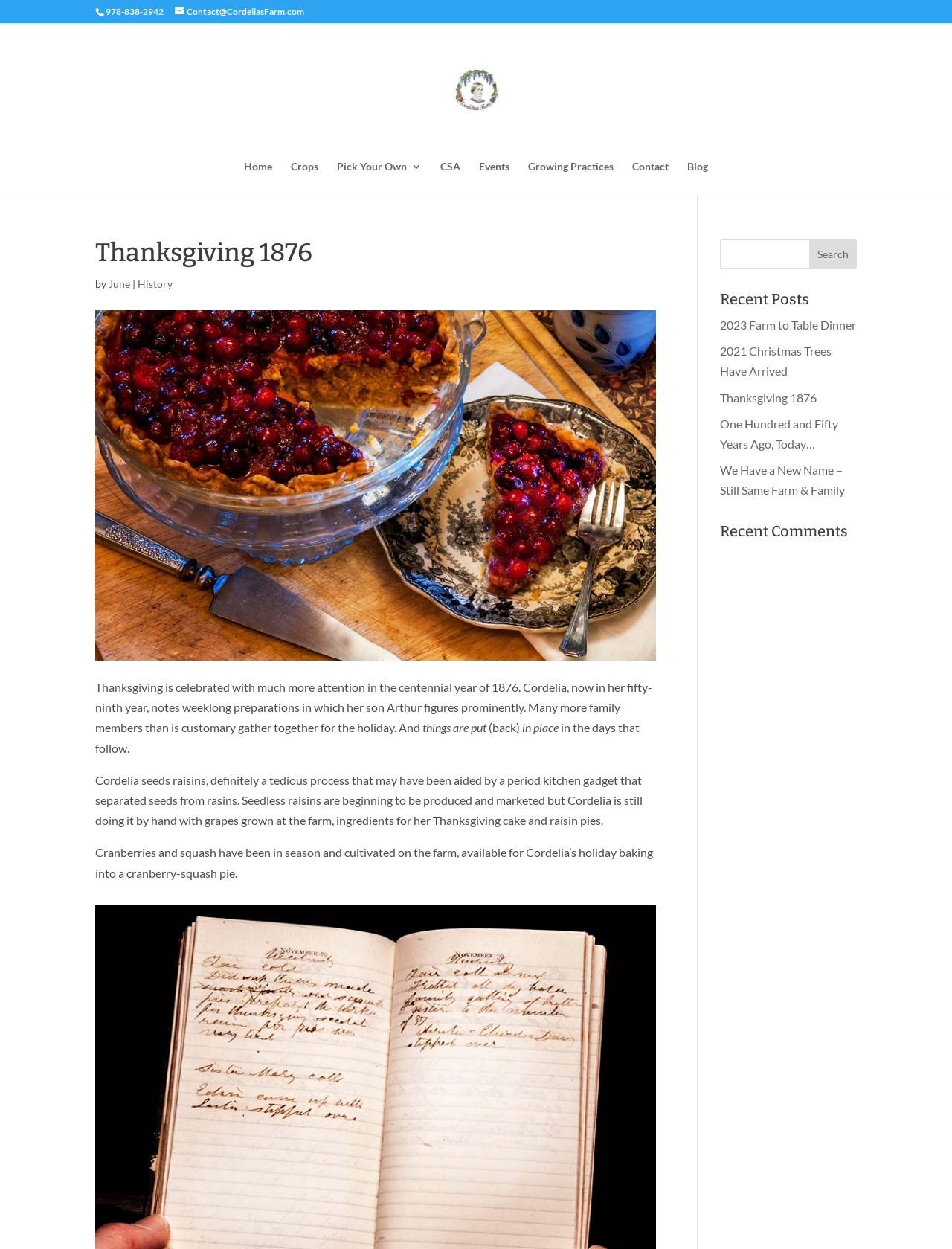Please identify the bounding box coordinates of the area that needs to be clicked to follow this instruction: "Search for something".

[0.85, 0.191, 0.9, 0.215]